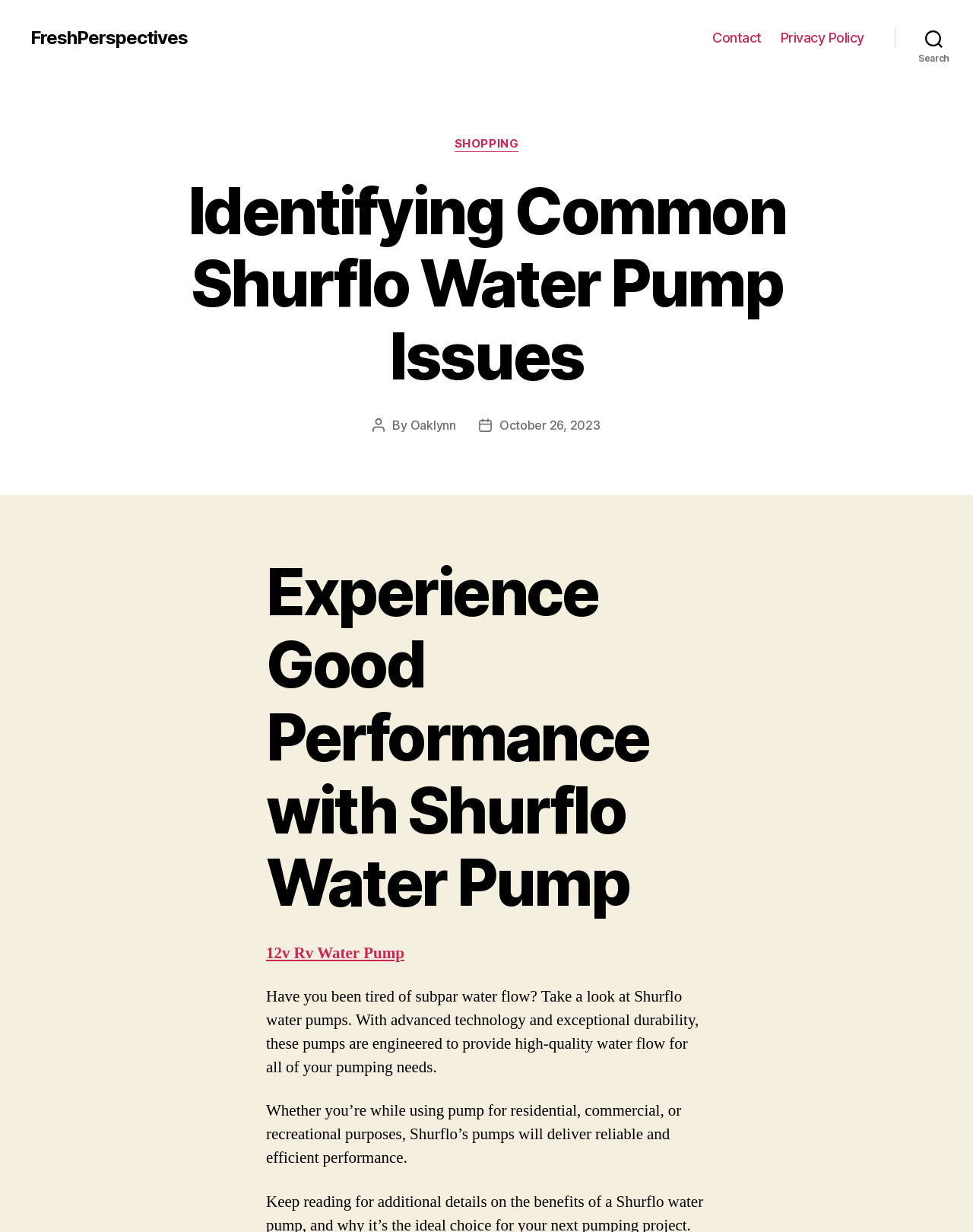Given the element description "October 26, 2023", identify the bounding box of the corresponding UI element.

[0.513, 0.339, 0.617, 0.351]